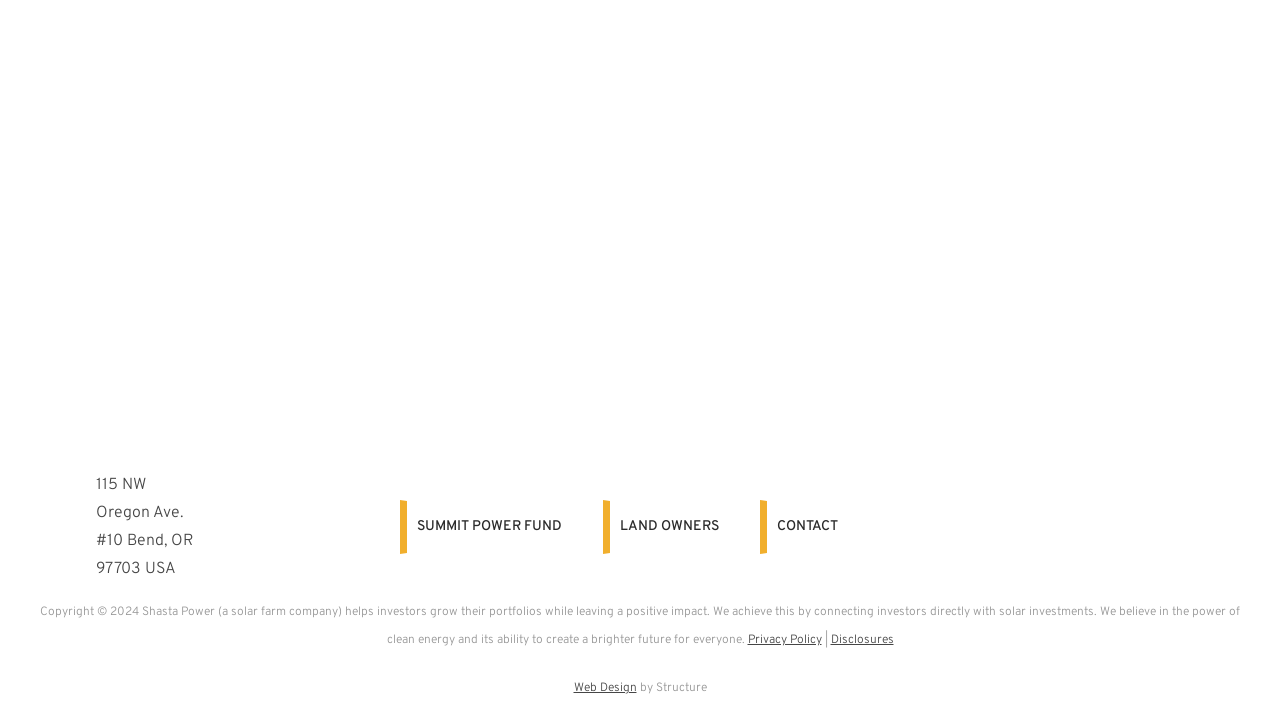Identify the bounding box coordinates of the HTML element based on this description: "alt="Shasta Power Youtube"".

[0.941, 0.712, 0.979, 0.748]